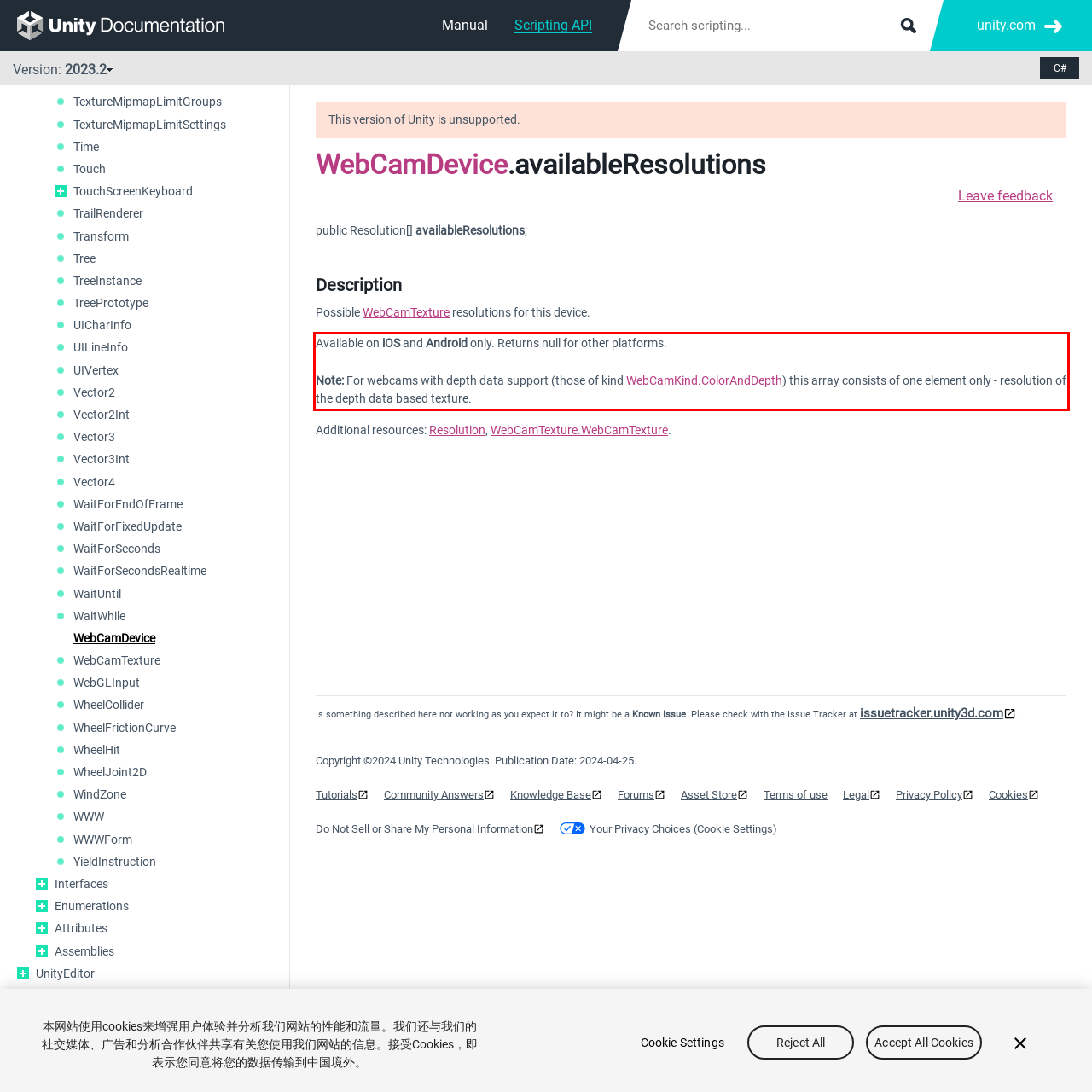You have a screenshot of a webpage where a UI element is enclosed in a red rectangle. Perform OCR to capture the text inside this red rectangle.

Available on iOS and Android only. Returns null for other platforms. Note: For webcams with depth data support (those of kind WebCamKind.ColorAndDepth) this array consists of one element only - resolution of the depth data based texture.